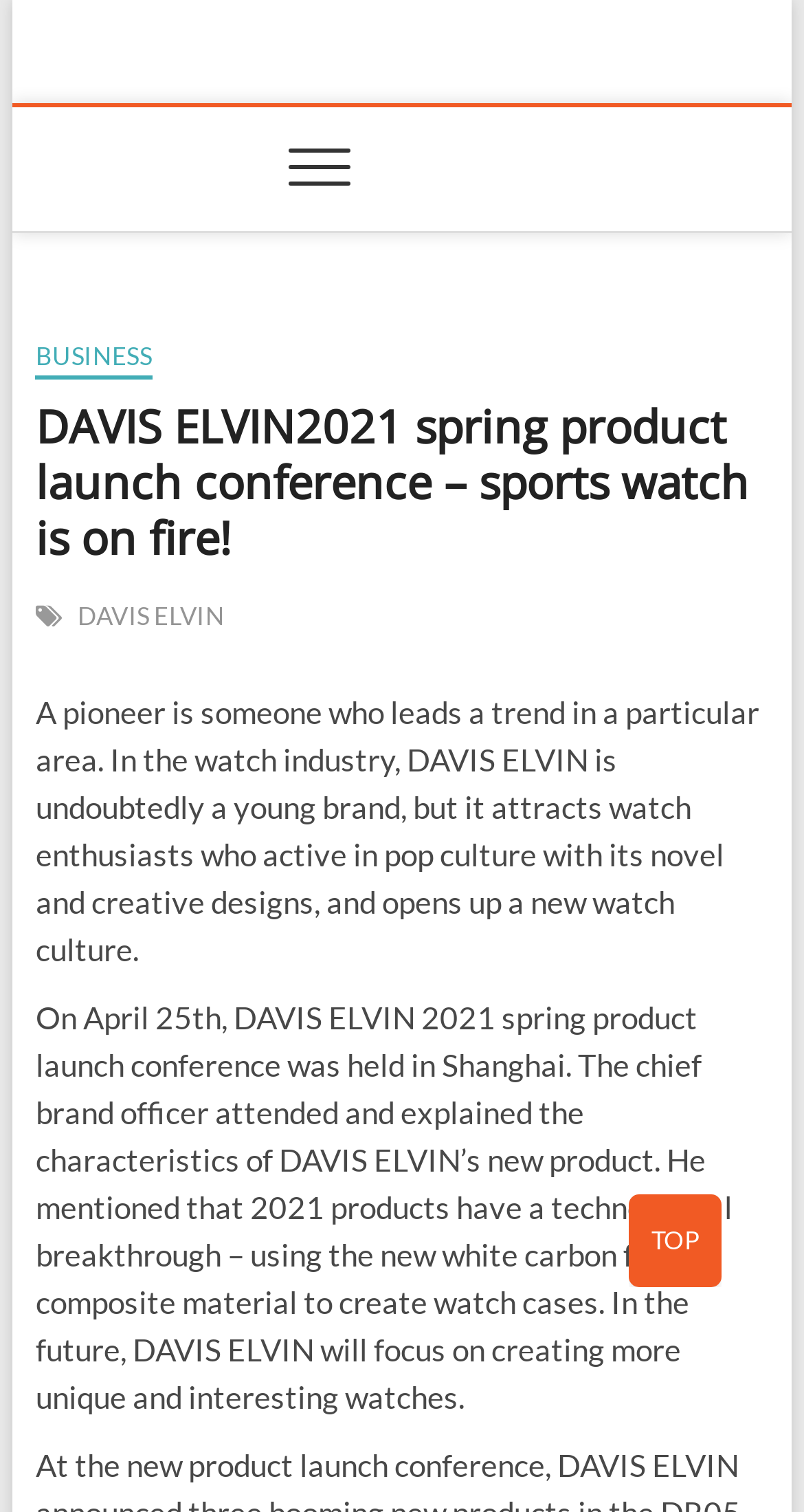What is the role of the person who attended the conference?
Please provide a single word or phrase based on the screenshot.

chief brand officer